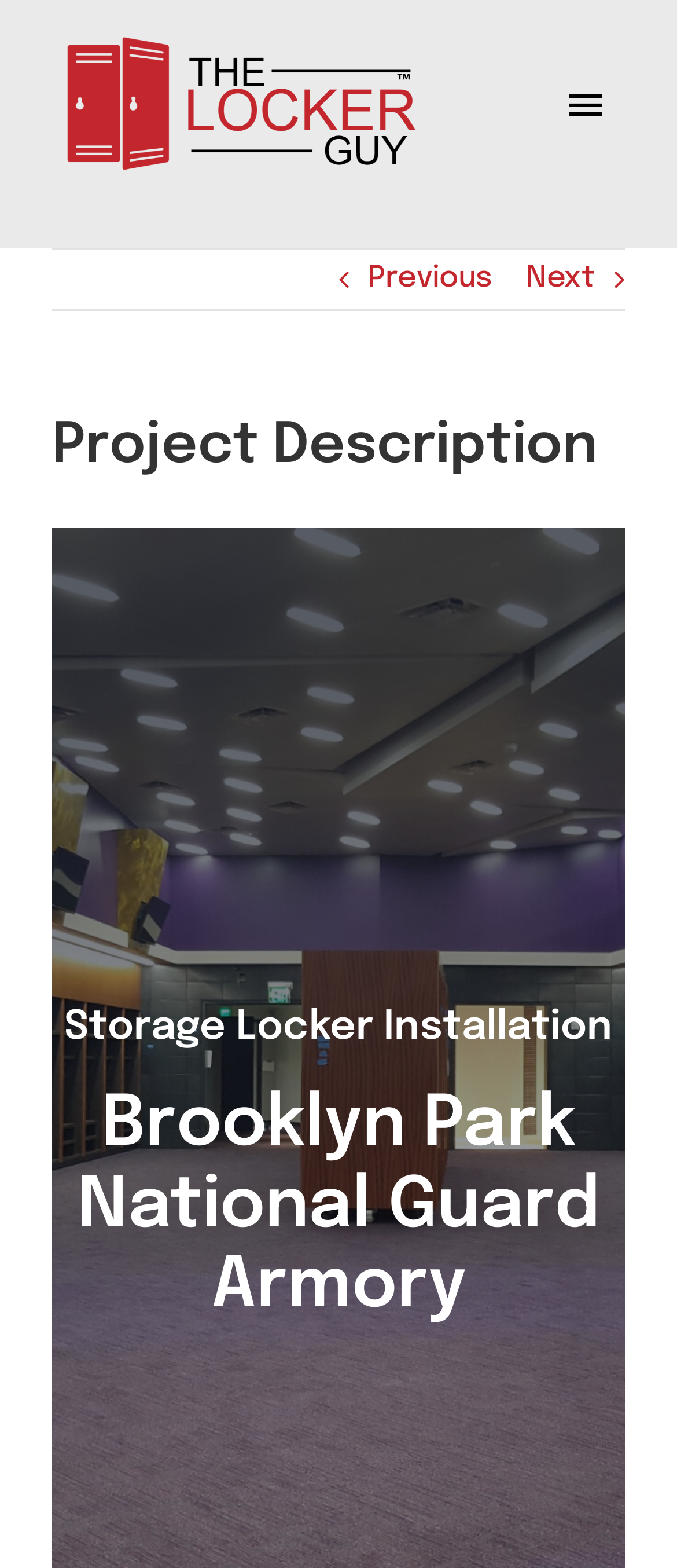Please identify the bounding box coordinates for the region that you need to click to follow this instruction: "Open submenu of Services".

[0.797, 0.168, 1.0, 0.228]